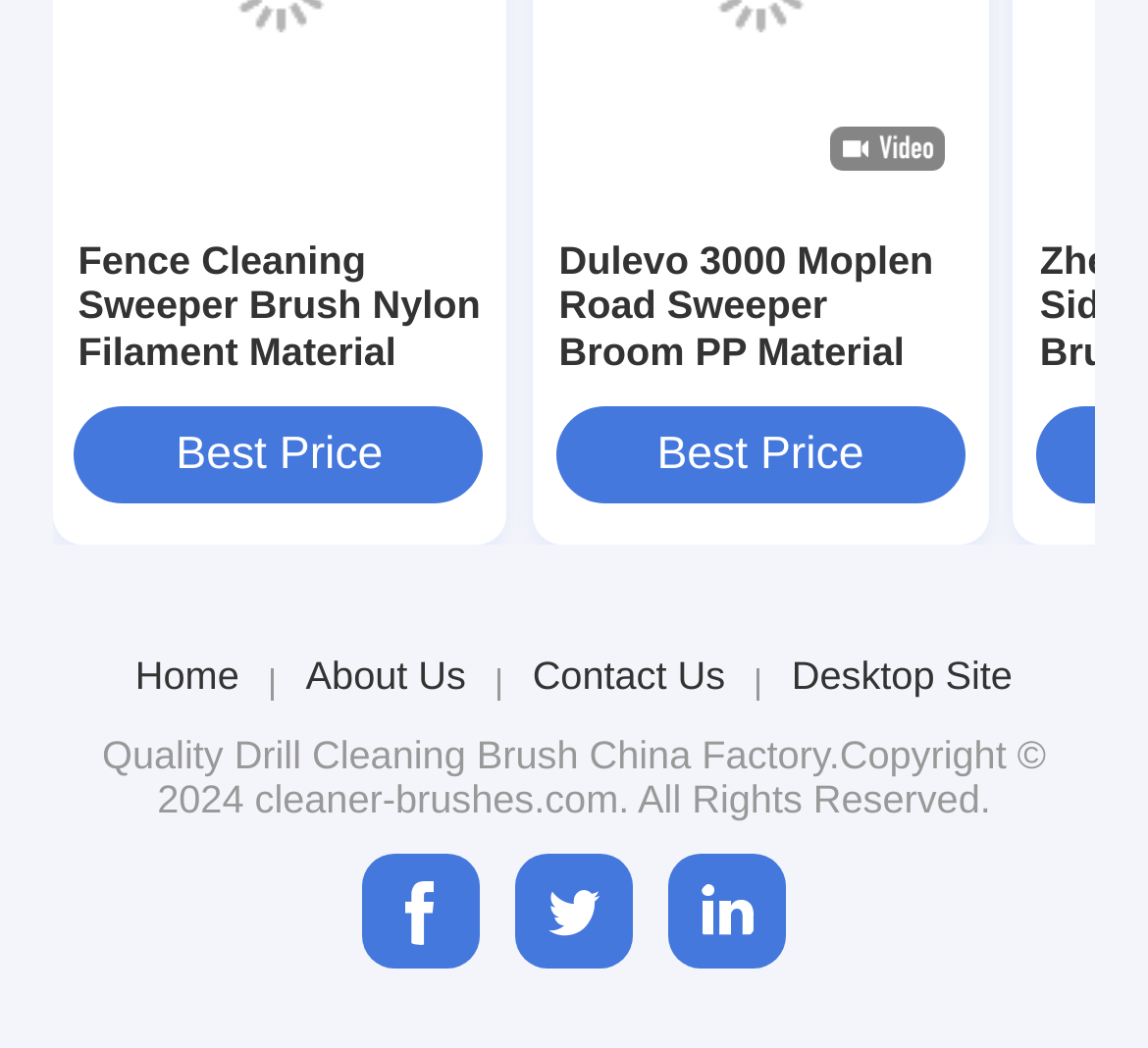Using the provided element description "Home", determine the bounding box coordinates of the UI element.

[0.118, 0.624, 0.208, 0.667]